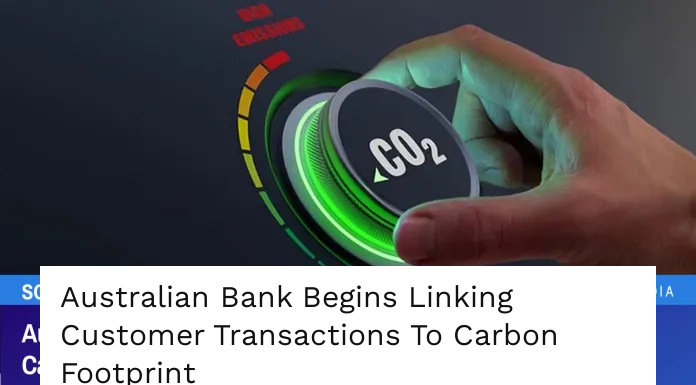Provide a brief response to the question using a single word or phrase: 
What do the yellow and red sections on the dial indicate?

Varying levels of ecological impact